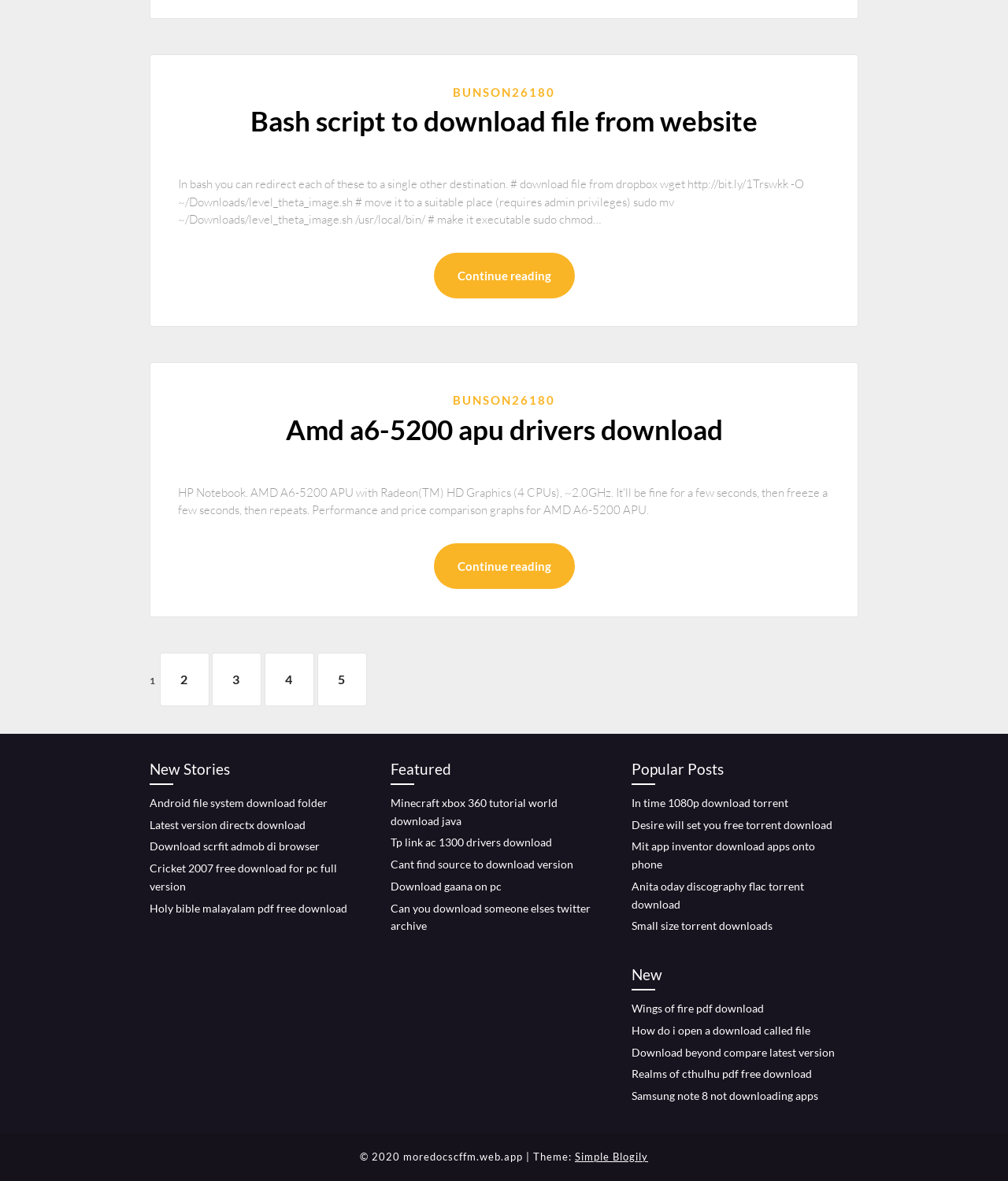Identify the bounding box of the UI element that matches this description: "Amd a6-5200 apu drivers download".

[0.283, 0.349, 0.717, 0.377]